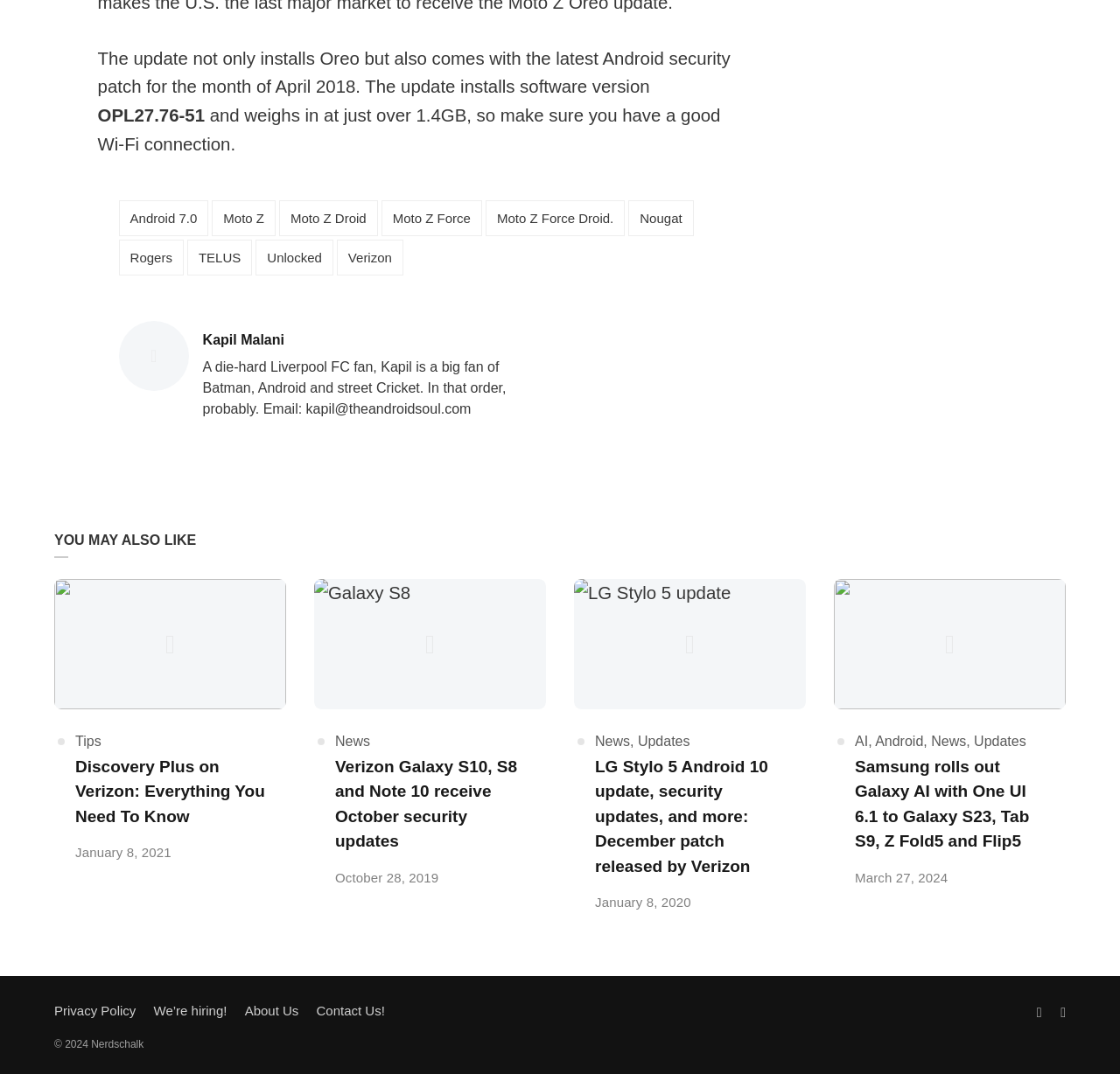Bounding box coordinates should be provided in the format (top-left x, top-left y, bottom-right x, bottom-right y) with all values between 0 and 1. Identify the bounding box for this UI element: Moto Z Droid

[0.249, 0.187, 0.337, 0.22]